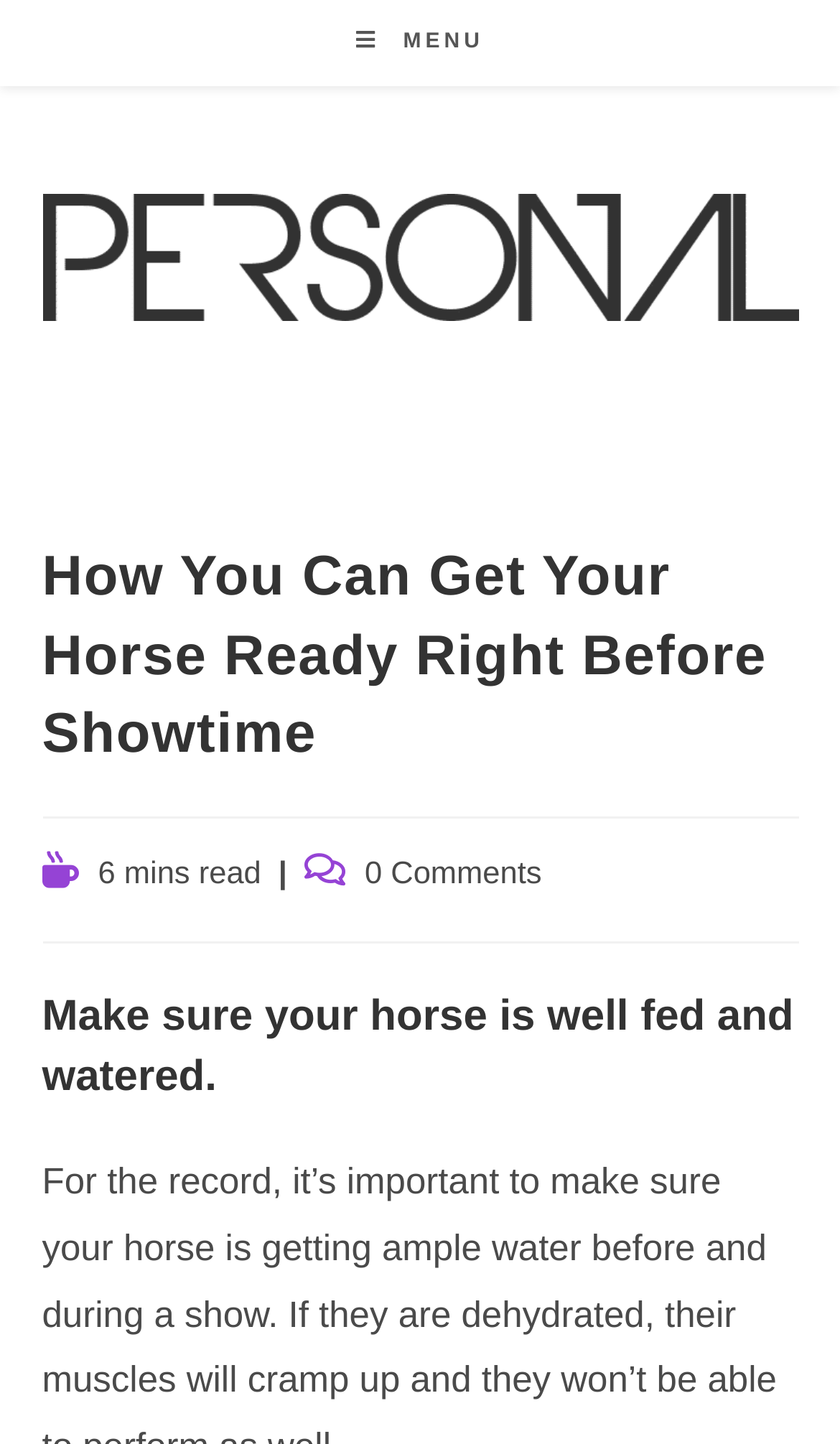Convey a detailed summary of the webpage, mentioning all key elements.

The webpage is about preparing a horse for a show, specifically focusing on the last-minute preparations. At the top left corner, there is a link to the "Mobile Menu" with the text "MENU" next to it. Below this, there is a prominent link to "EFA National" accompanied by an image with the same name, which spans almost the entire width of the page.

The main content of the page is headed by a title "How You Can Get Your Horse Ready Right Before Showtime" which is centered at the top of the page. Below this title, there are three lines of text: "Reading time: 6 mins read" on the left, and "Post comments: 0 Comments" on the right.

The main article begins with a heading "Make sure your horse is well fed and watered" which is positioned below the title and spans the entire width of the page.